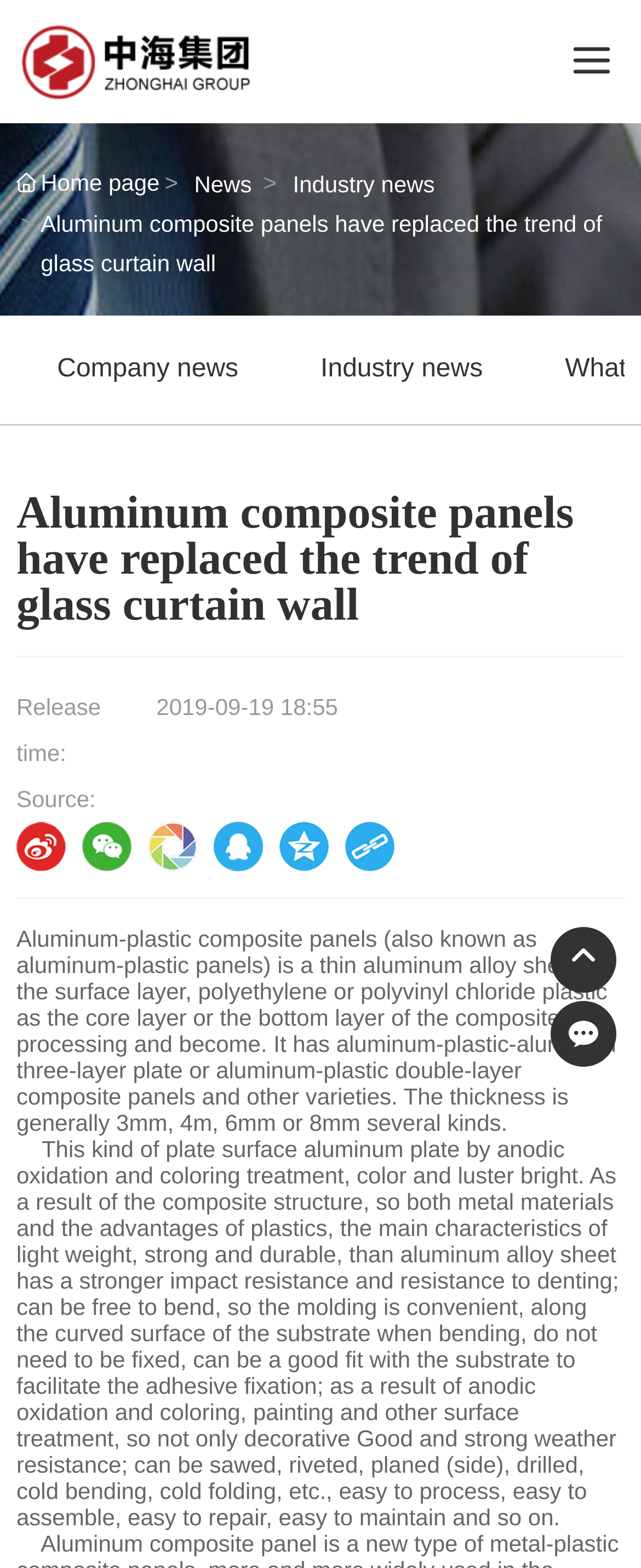What is the material of the surface layer of aluminum-plastic composite panels?
By examining the image, provide a one-word or phrase answer.

aluminum alloy sheet